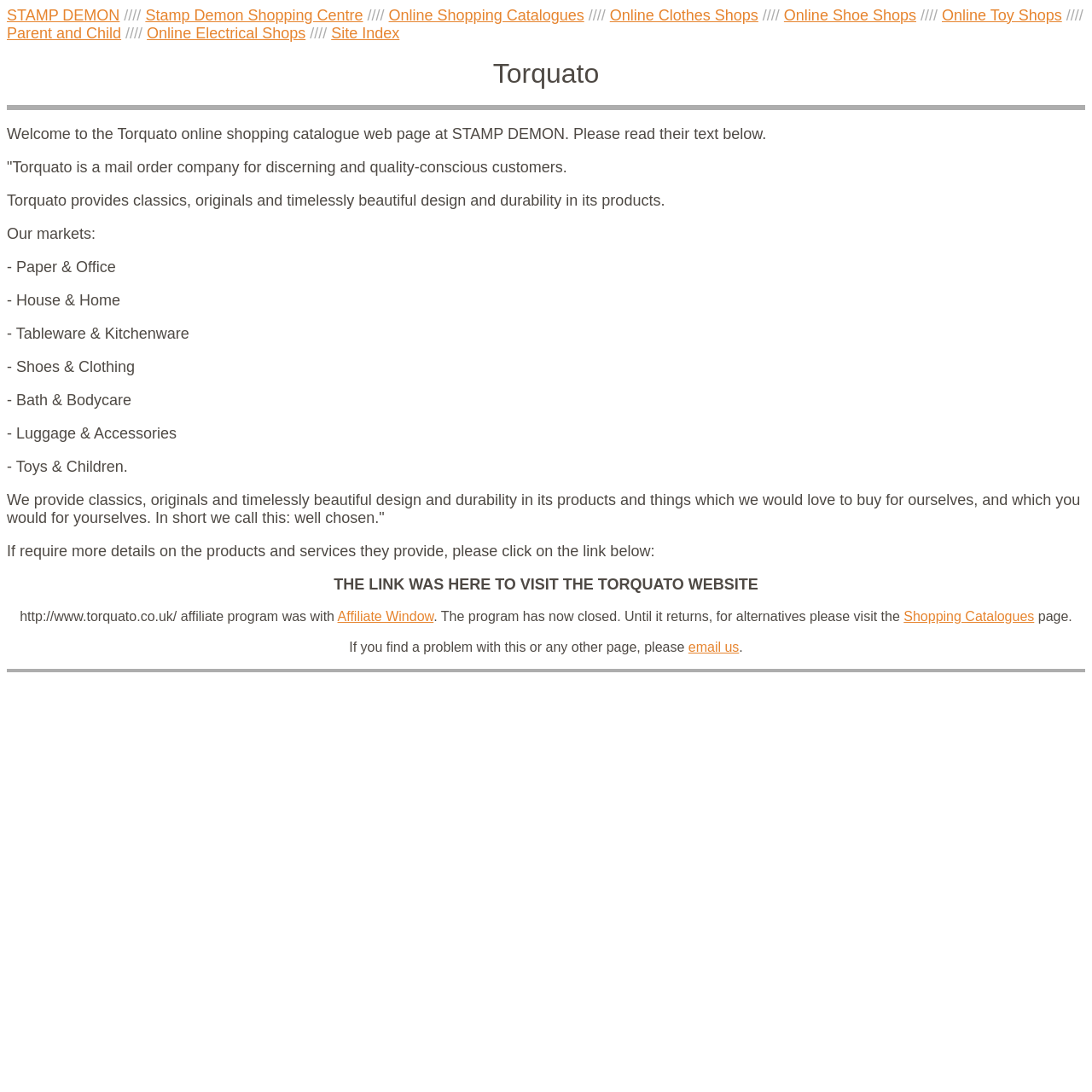Based on the element description Stamp Demon Shopping Centre, identify the bounding box coordinates for the UI element. The coordinates should be in the format (top-left x, top-left y, bottom-right x, bottom-right y) and within the 0 to 1 range.

[0.133, 0.008, 0.332, 0.021]